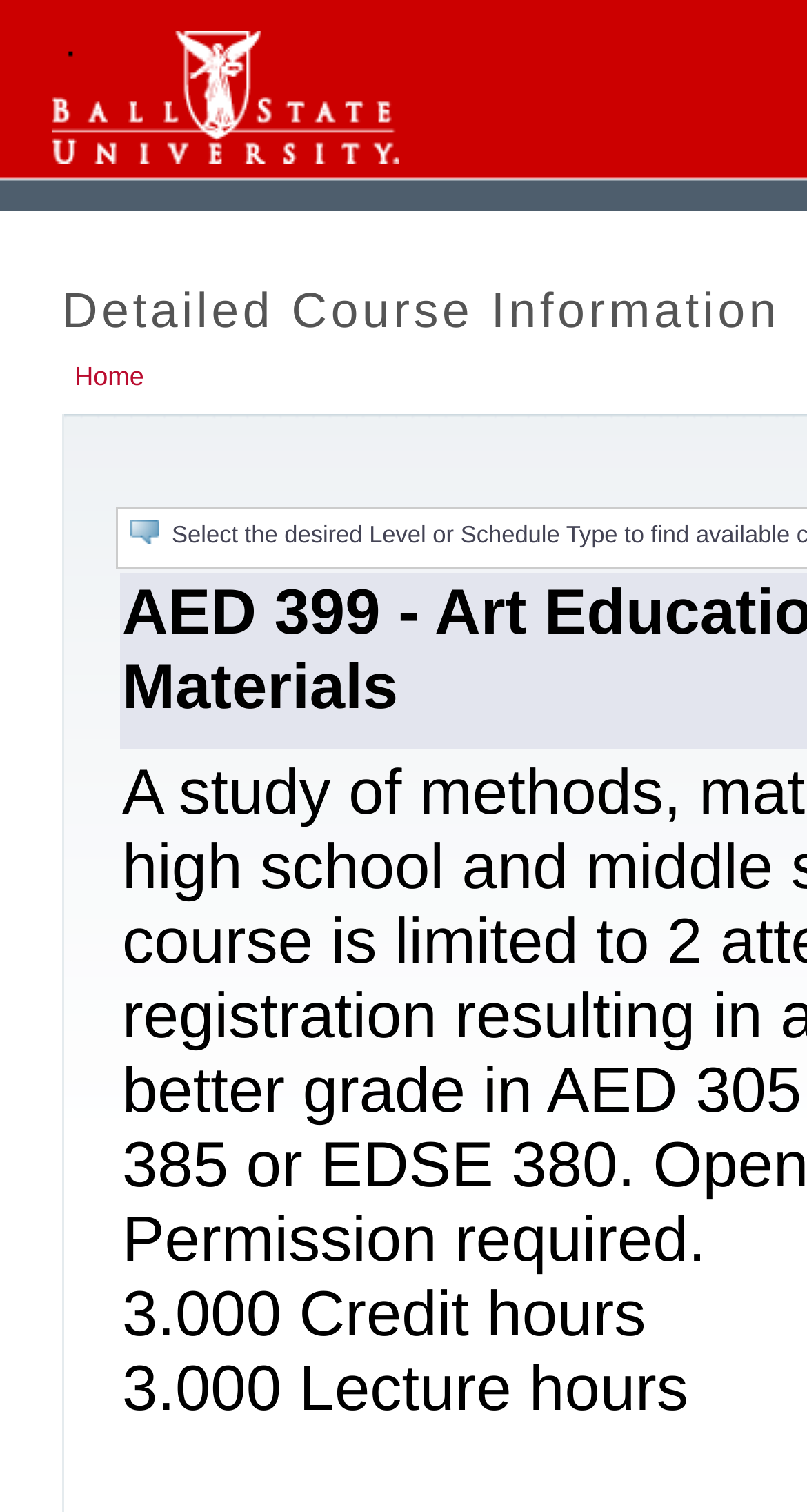Extract the bounding box for the UI element that matches this description: "Home".

[0.077, 0.24, 0.194, 0.259]